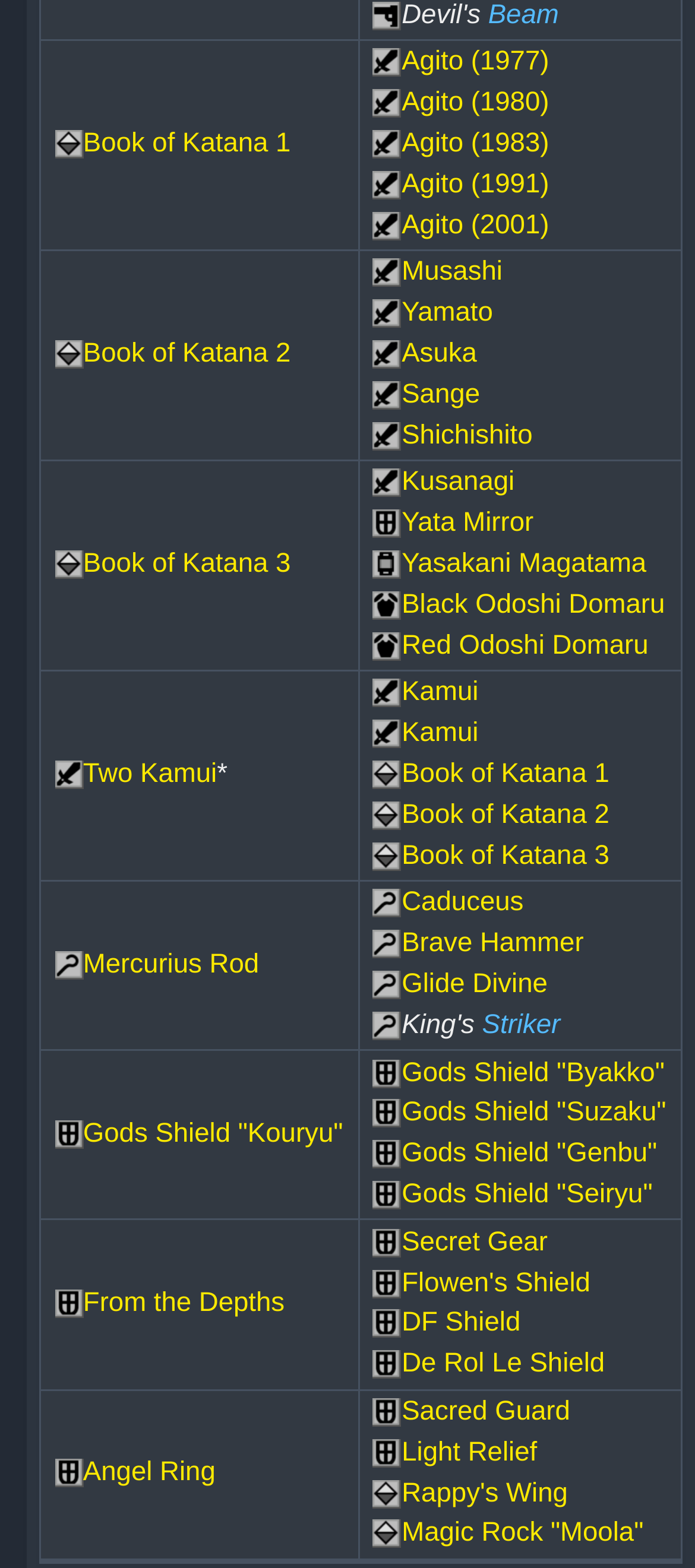Locate the bounding box of the UI element with the following description: "Search".

None